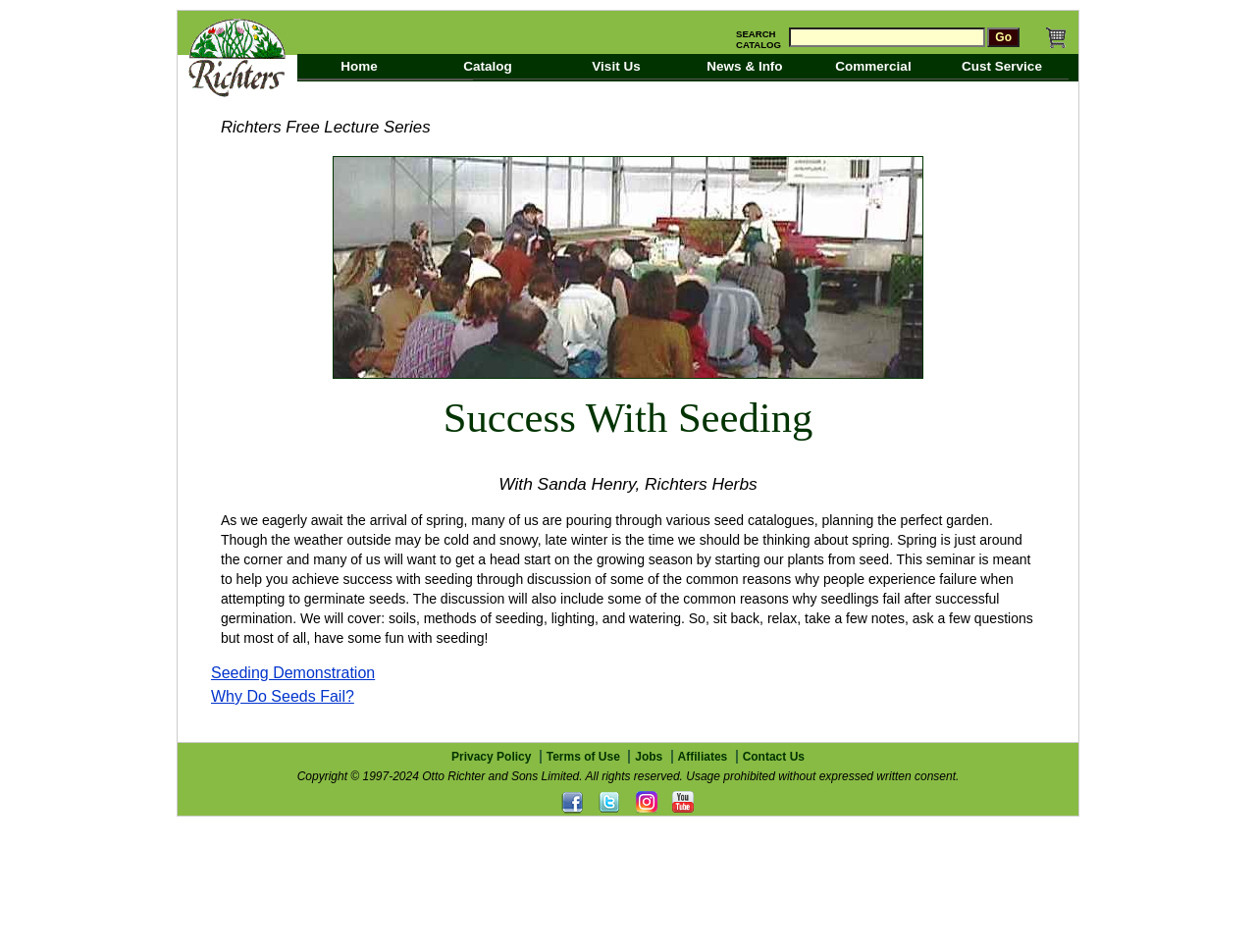Show the bounding box coordinates for the HTML element as described: "Seeding Demonstration".

[0.168, 0.698, 0.299, 0.715]